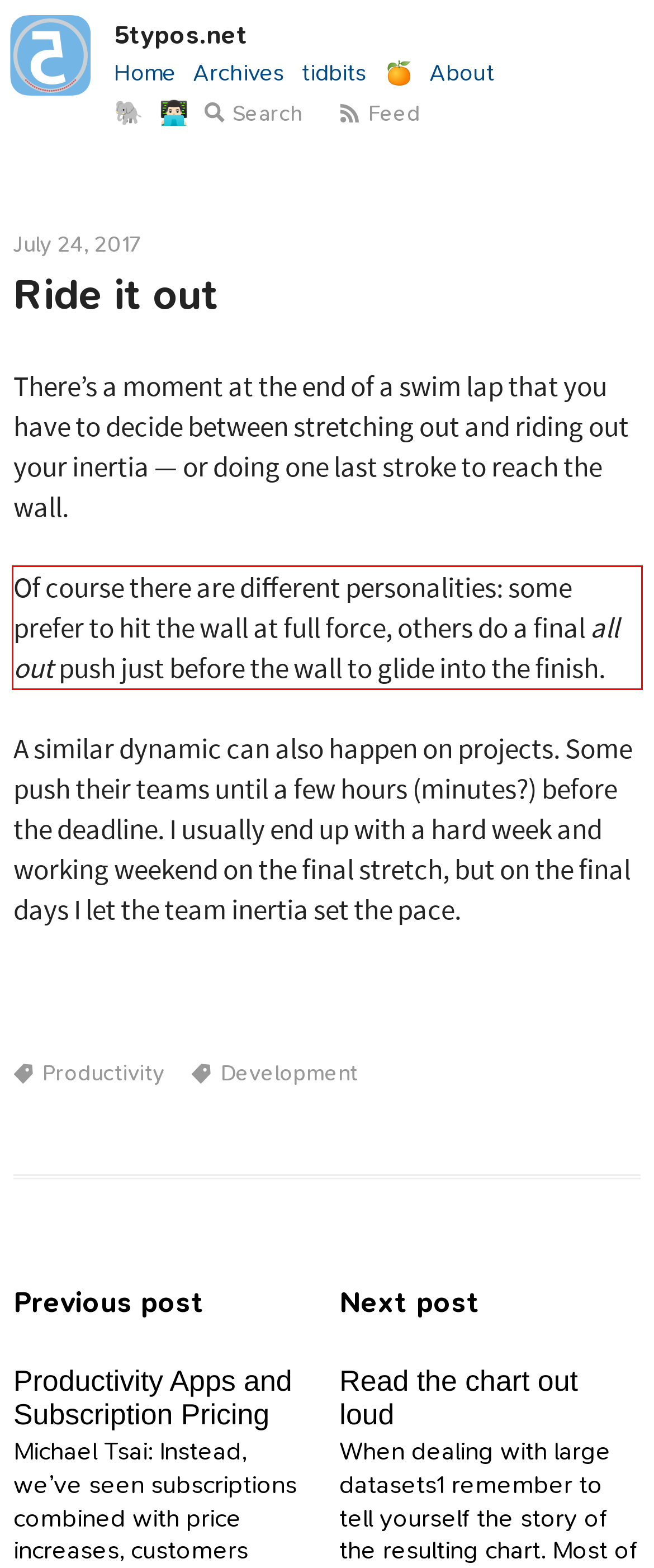Using the provided screenshot of a webpage, recognize the text inside the red rectangle bounding box by performing OCR.

Of course there are different personalities: some prefer to hit the wall at full force, others do a final all out push just before the wall to glide into the finish.